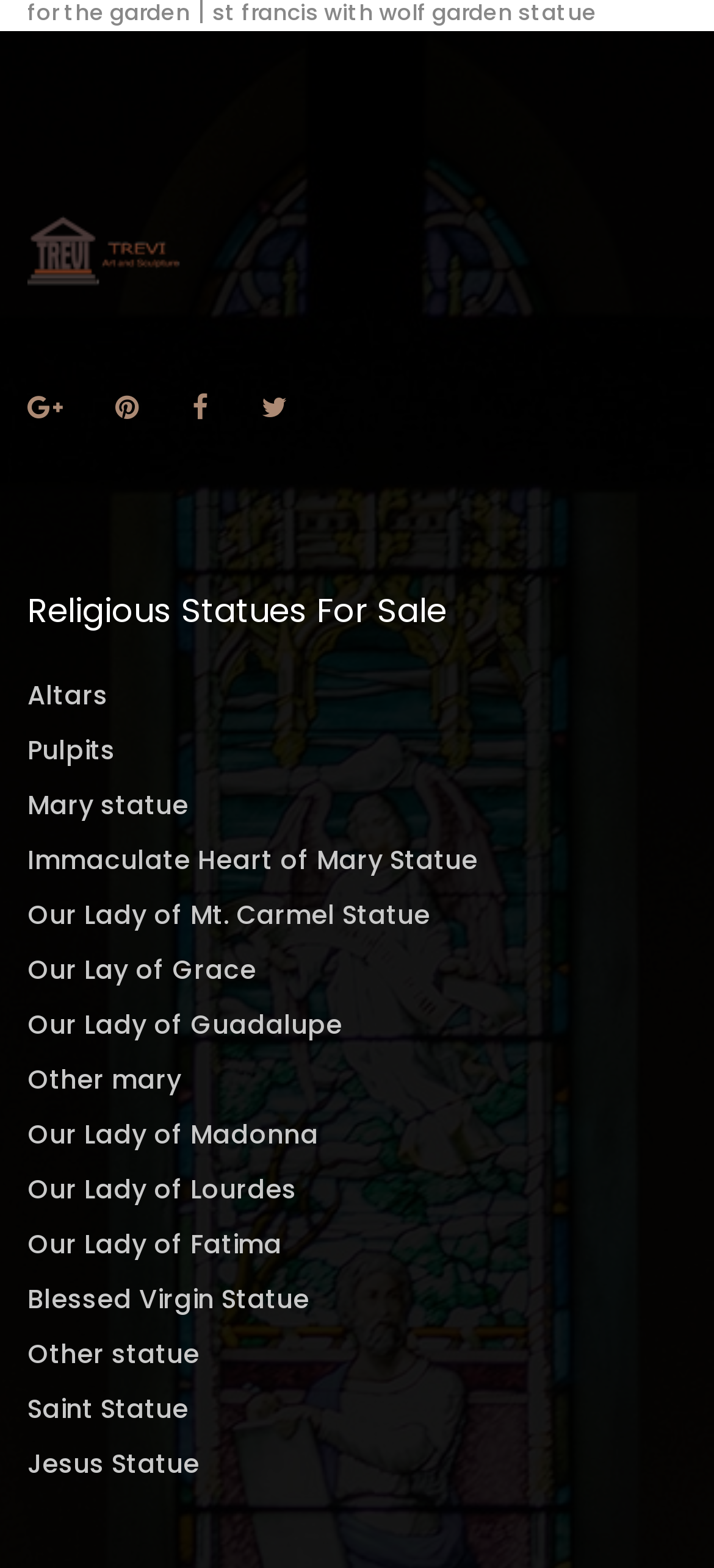Please mark the clickable region by giving the bounding box coordinates needed to complete this instruction: "View the 'Altars' category".

[0.038, 0.432, 0.151, 0.457]